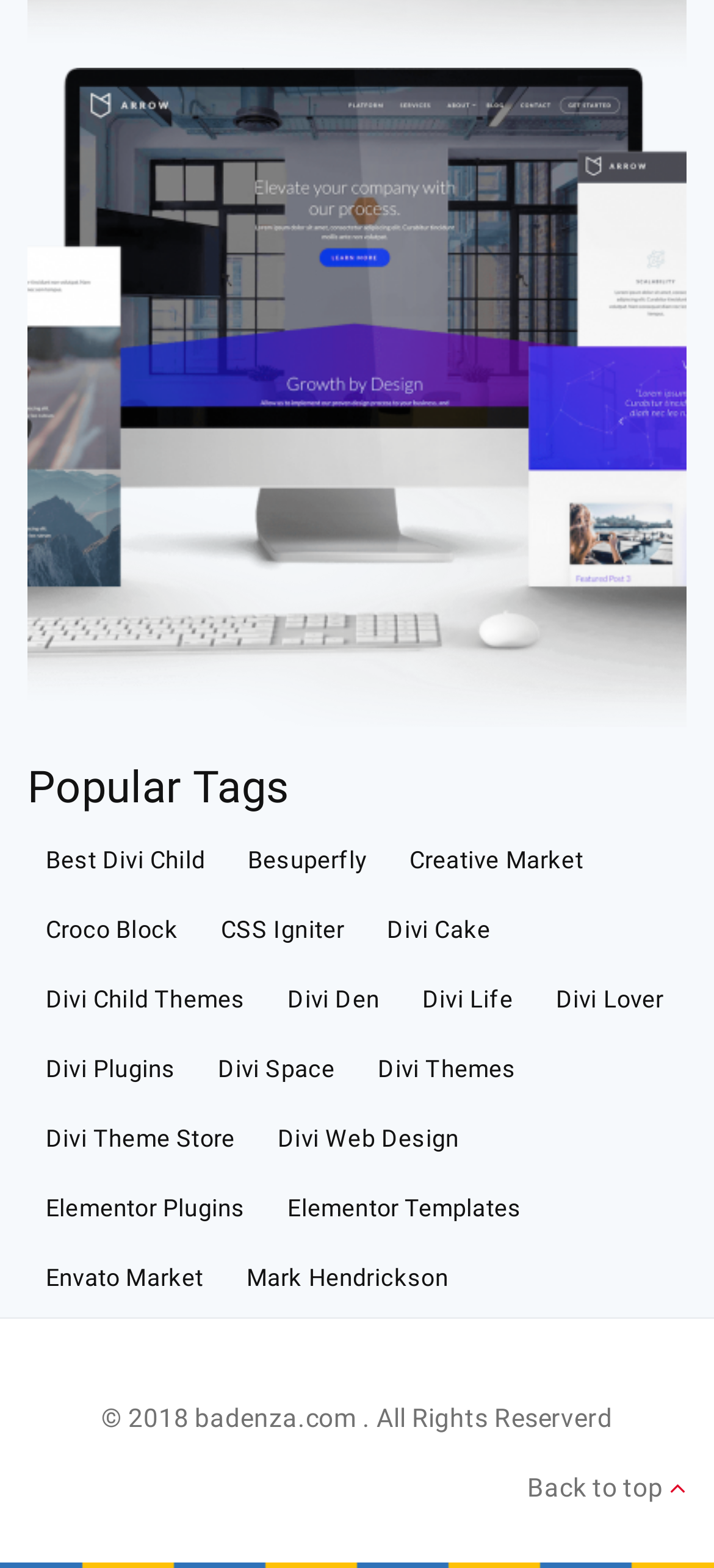Identify the bounding box for the described UI element: "Besuperfly".

[0.321, 0.529, 0.539, 0.569]